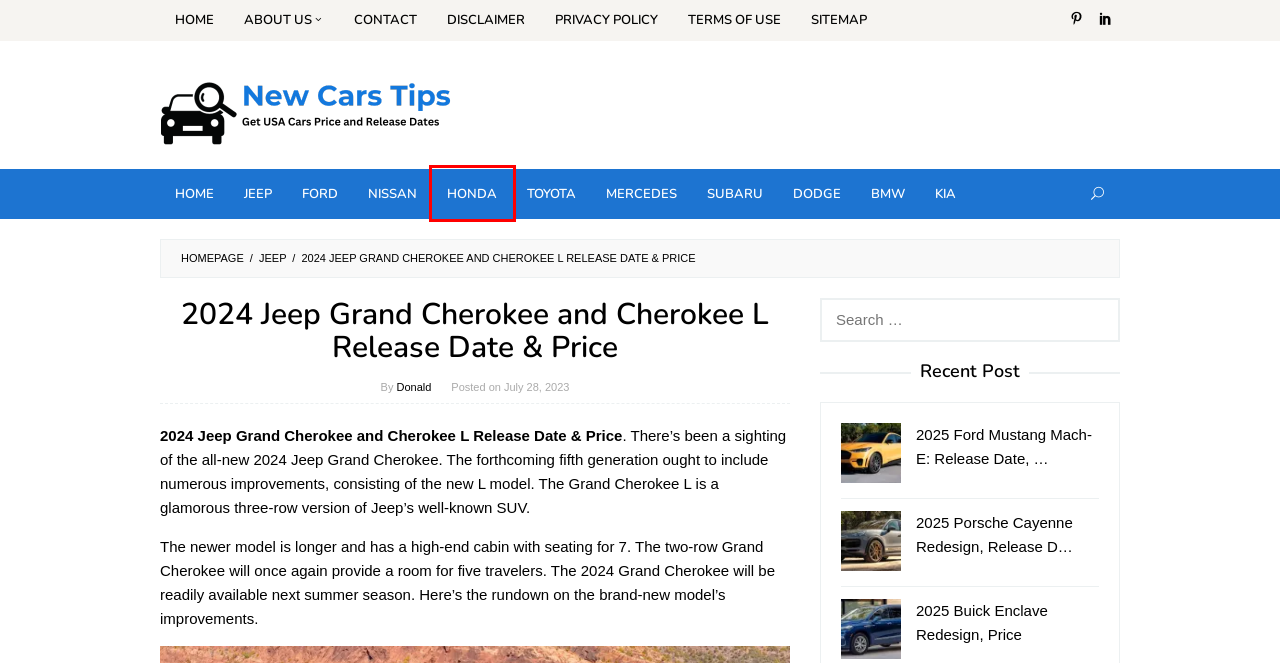You have a screenshot of a webpage with a red bounding box around a UI element. Determine which webpage description best matches the new webpage that results from clicking the element in the bounding box. Here are the candidates:
A. Disclaimer | New Cars Tips
B. Toyota | New Cars Tips
C. Honda | New Cars Tips
D. Terms of Use | New Cars Tips
E. Privacy Policy | New Cars Tips
F. Contact | New Cars Tips
G. Ford | New Cars Tips
H. Subaru | New Cars Tips

C